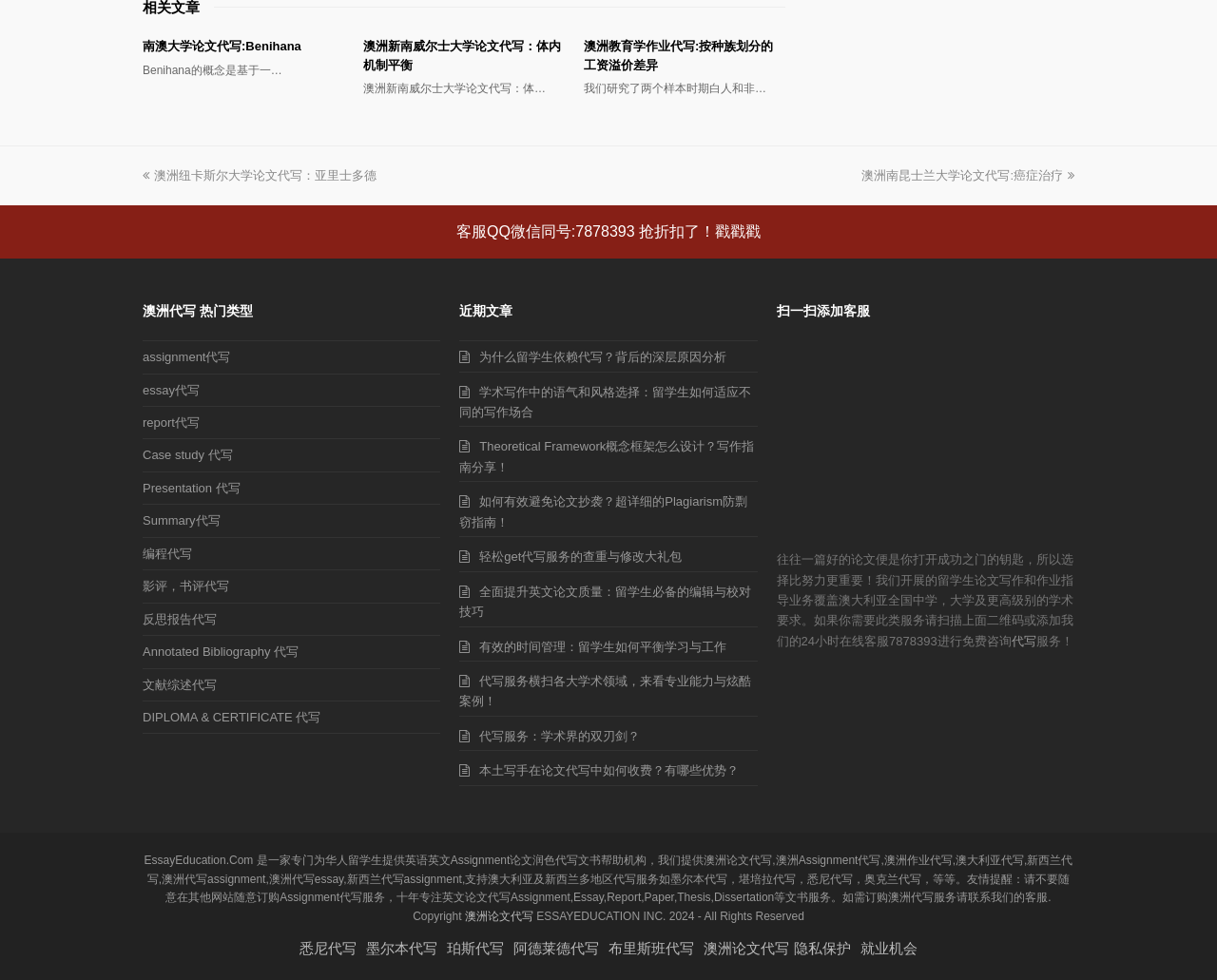Please examine the image and answer the question with a detailed explanation:
How can customers contact the company?

The webpage provides a QR code and a QQ/WeChat ID (7878393) for customers to contact the company, which is a convenient way for customers to get in touch with the company's customer service.